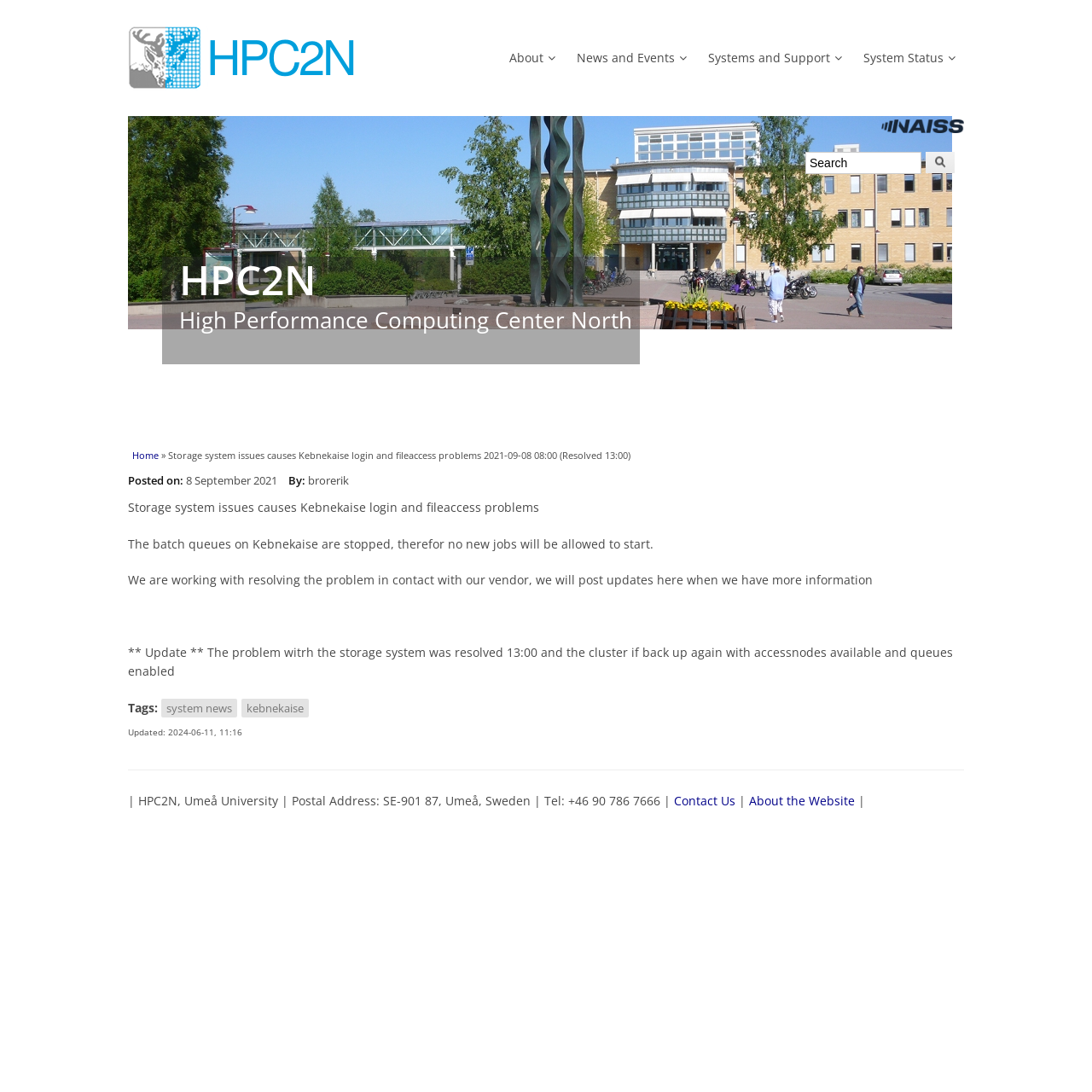Who posted the system news?
Utilize the image to construct a detailed and well-explained answer.

The author of the system news can be found in the main content area of the webpage, where it is written 'Posted on: 8 September 2021 By: brorerik'. This indicates that the person who posted the system news is brorerik.